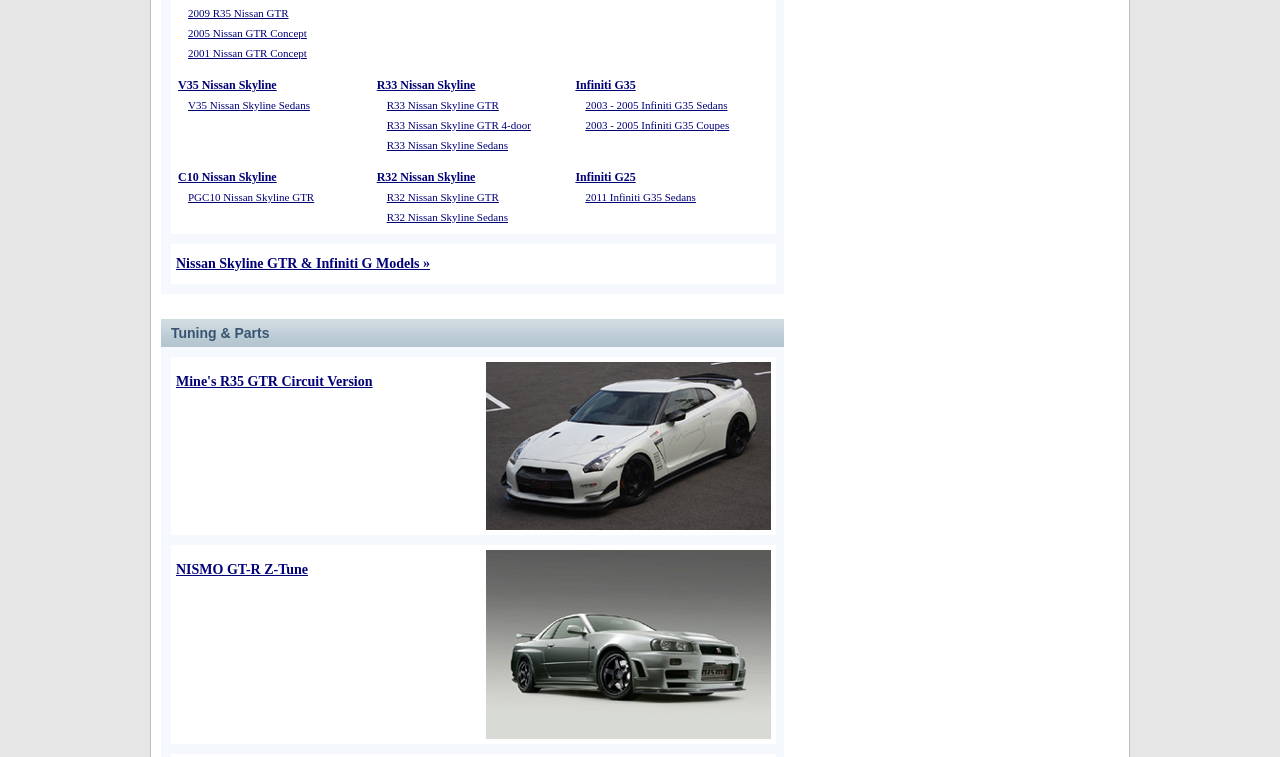How many columns are in the table?
From the image, provide a succinct answer in one word or a short phrase.

3